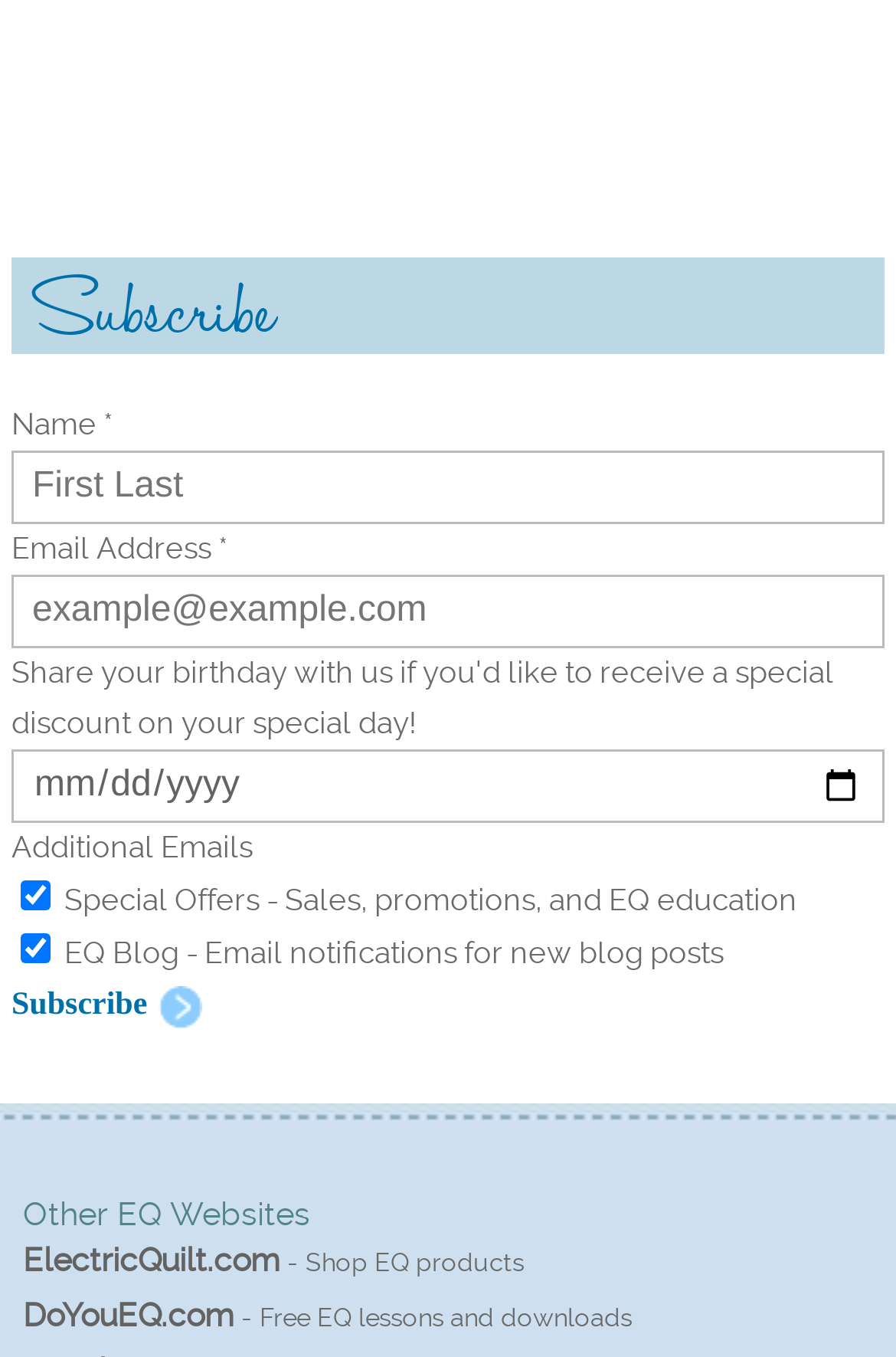Kindly provide the bounding box coordinates of the section you need to click on to fulfill the given instruction: "Select your birthday month".

[0.036, 0.562, 0.109, 0.594]